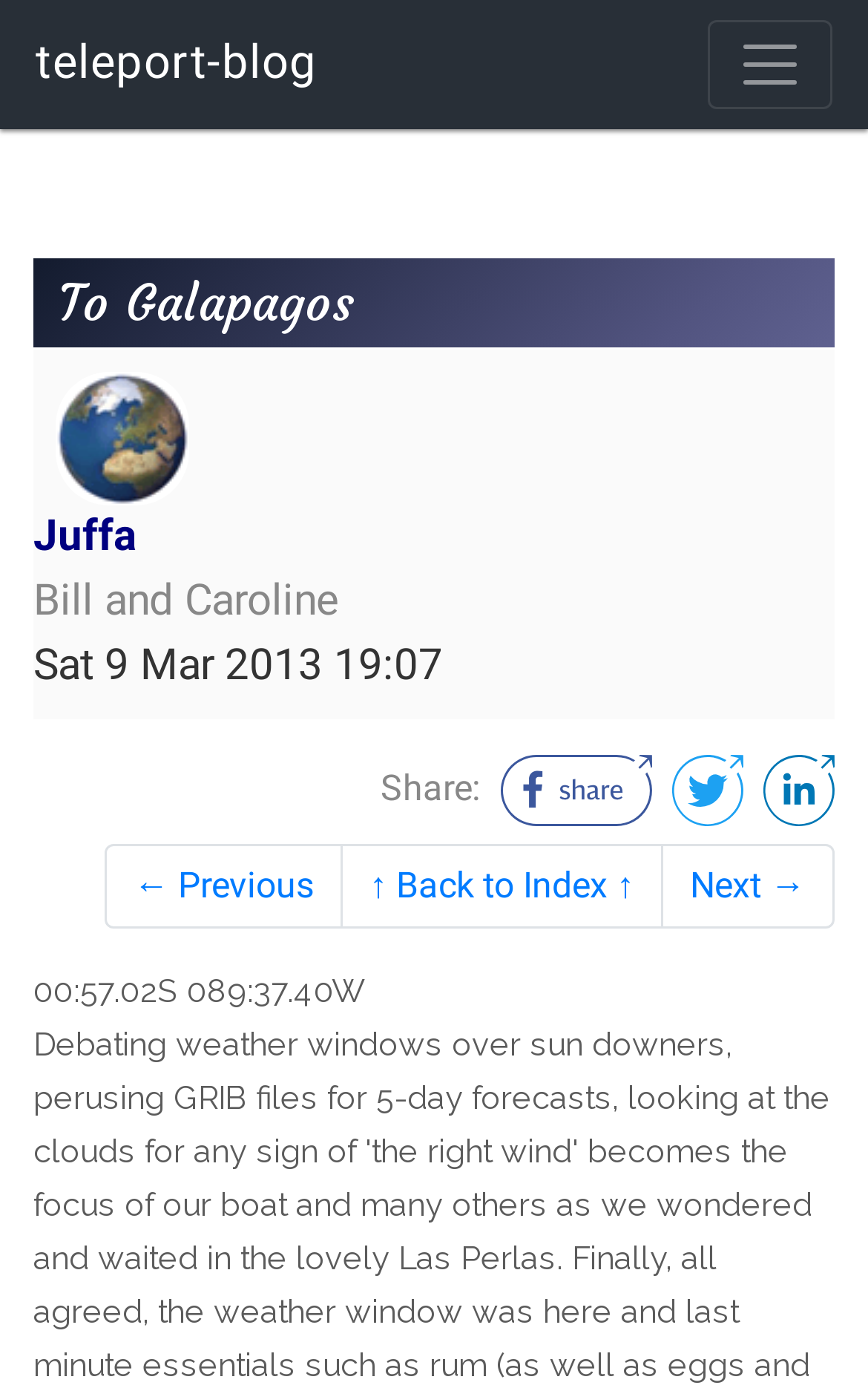Using the description: "Next →", identify the bounding box of the corresponding UI element in the screenshot.

[0.762, 0.607, 0.962, 0.667]